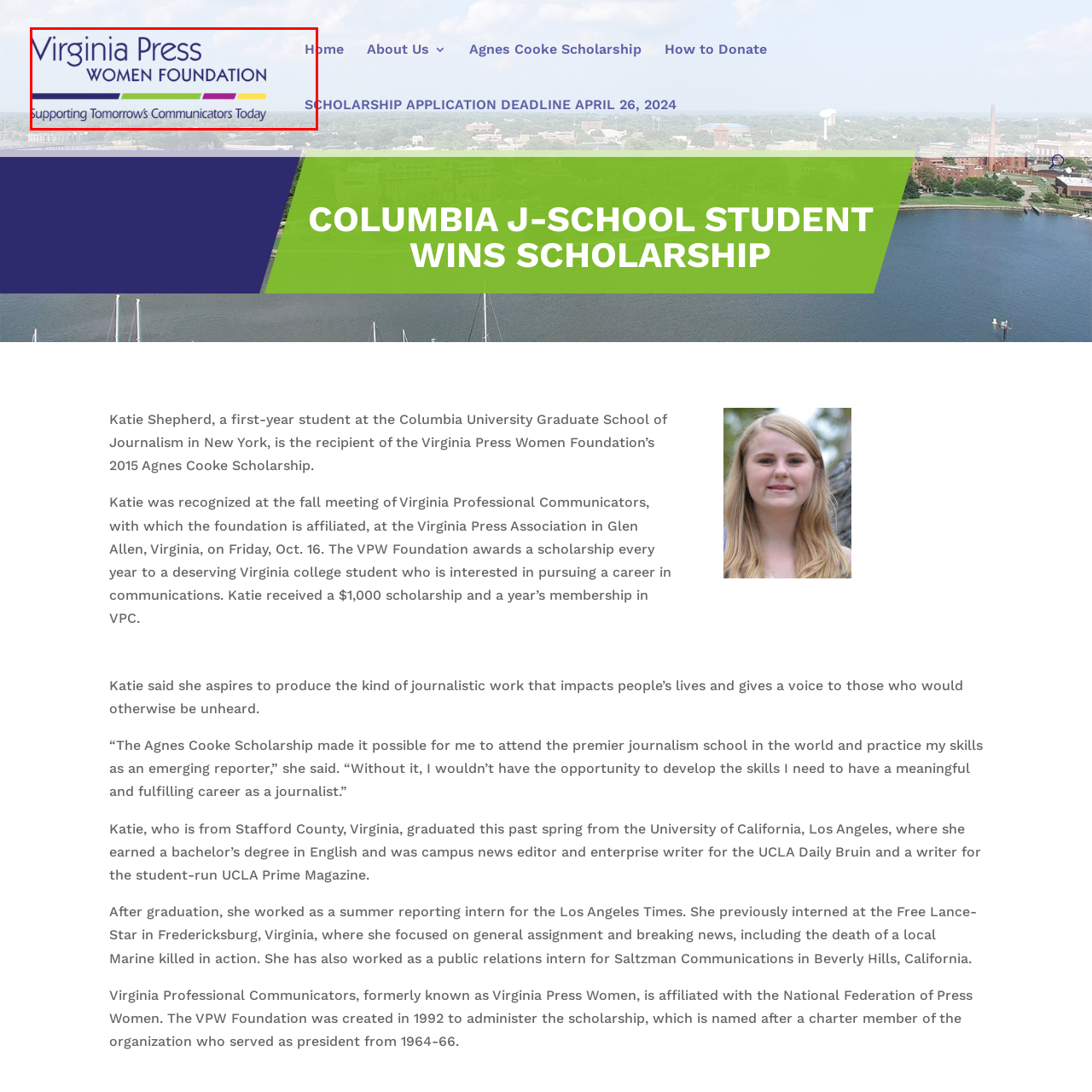Focus your attention on the picture enclosed within the red border and formulate a detailed answer to the question below, using the image as your primary reference: 
What is the organization's mission?

The organization's mission is highlighted through the tagline 'Supporting Tomorrow's Communicators Today', which emphasizes its commitment to fostering the next generation of media professionals. This mission is reflected in the foundation's purpose of promoting scholarship opportunities for students pursuing careers in communications.